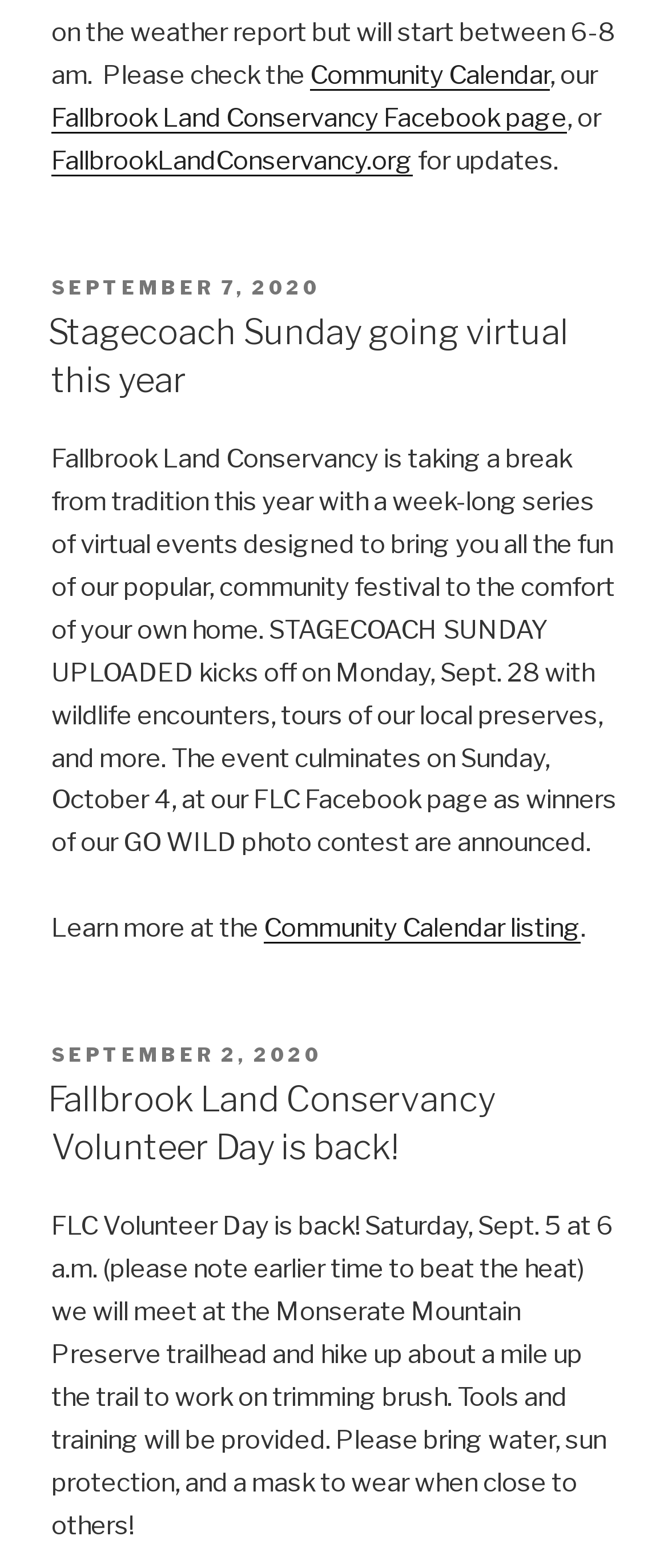Can you provide the bounding box coordinates for the element that should be clicked to implement the instruction: "Read about Fallbrook Land Conservancy Volunteer Day"?

[0.072, 0.689, 0.741, 0.745]